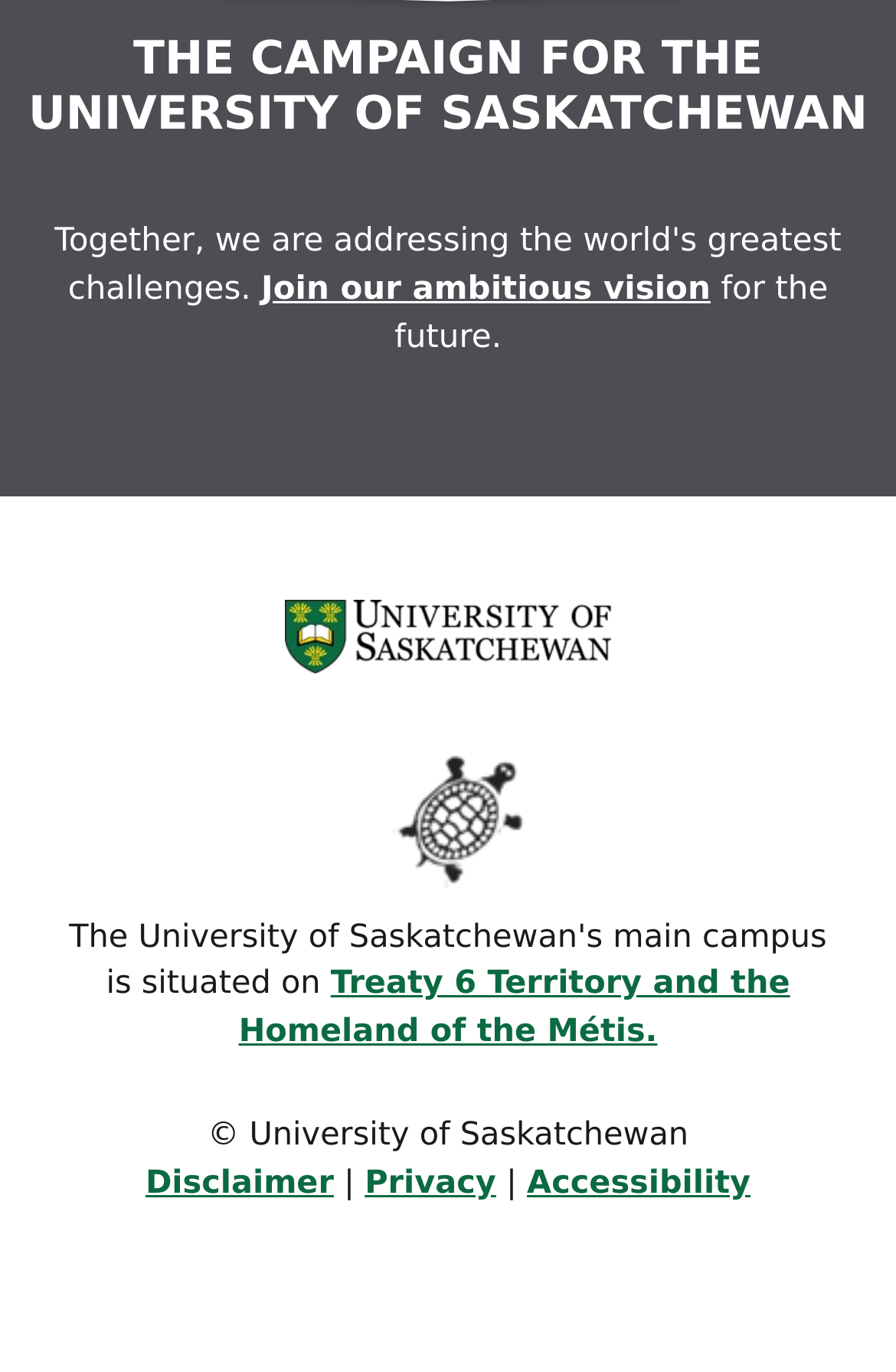Utilize the details in the image to thoroughly answer the following question: What are the three links at the bottom of the webpage?

The answer can be found by looking at the three link elements located at the bottom of the webpage, which are 'Disclaimer', 'Privacy', and 'Accessibility'.